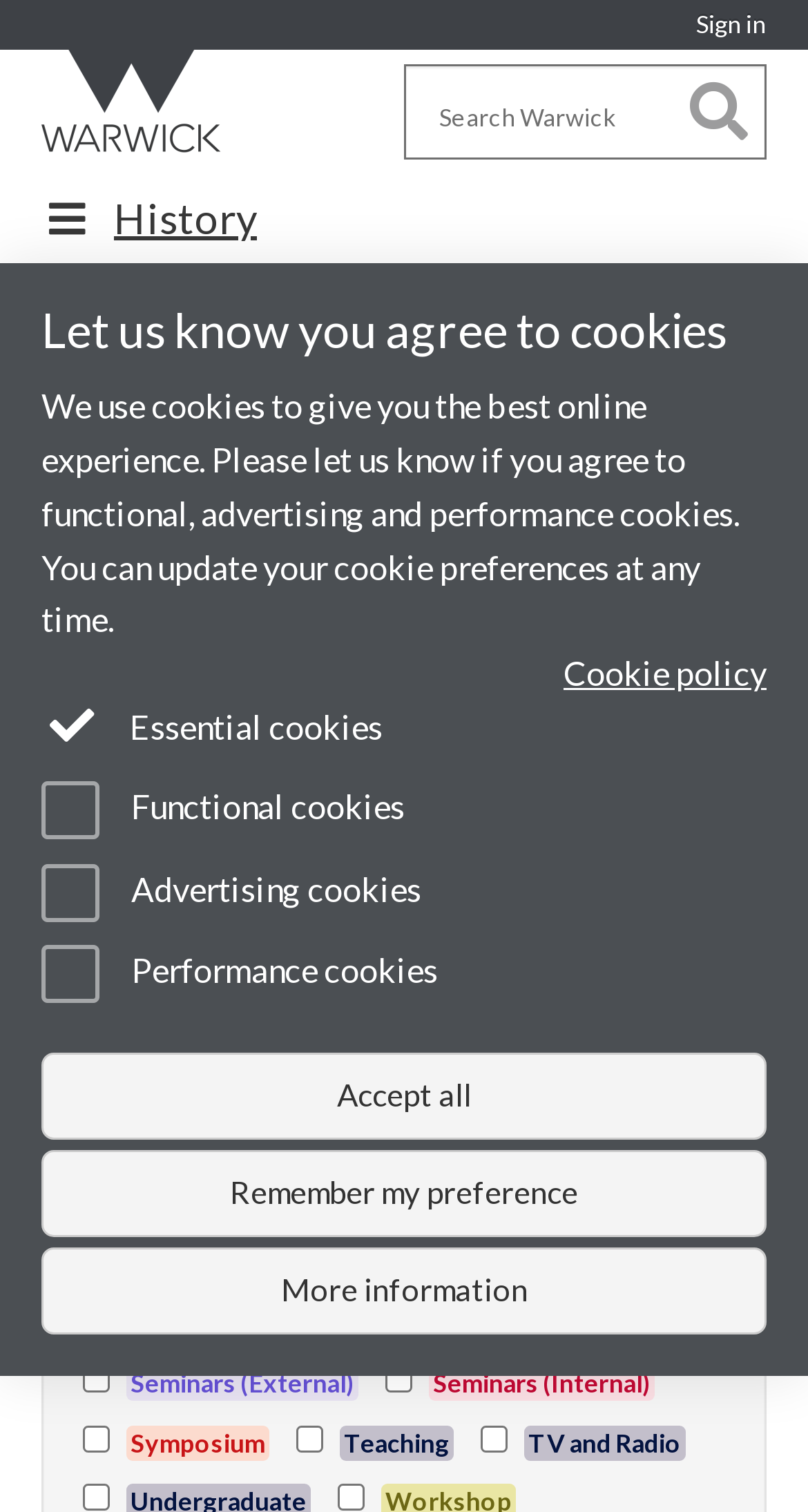Please answer the following question using a single word or phrase: 
How many links are there in the 'Utility bar' section?

2